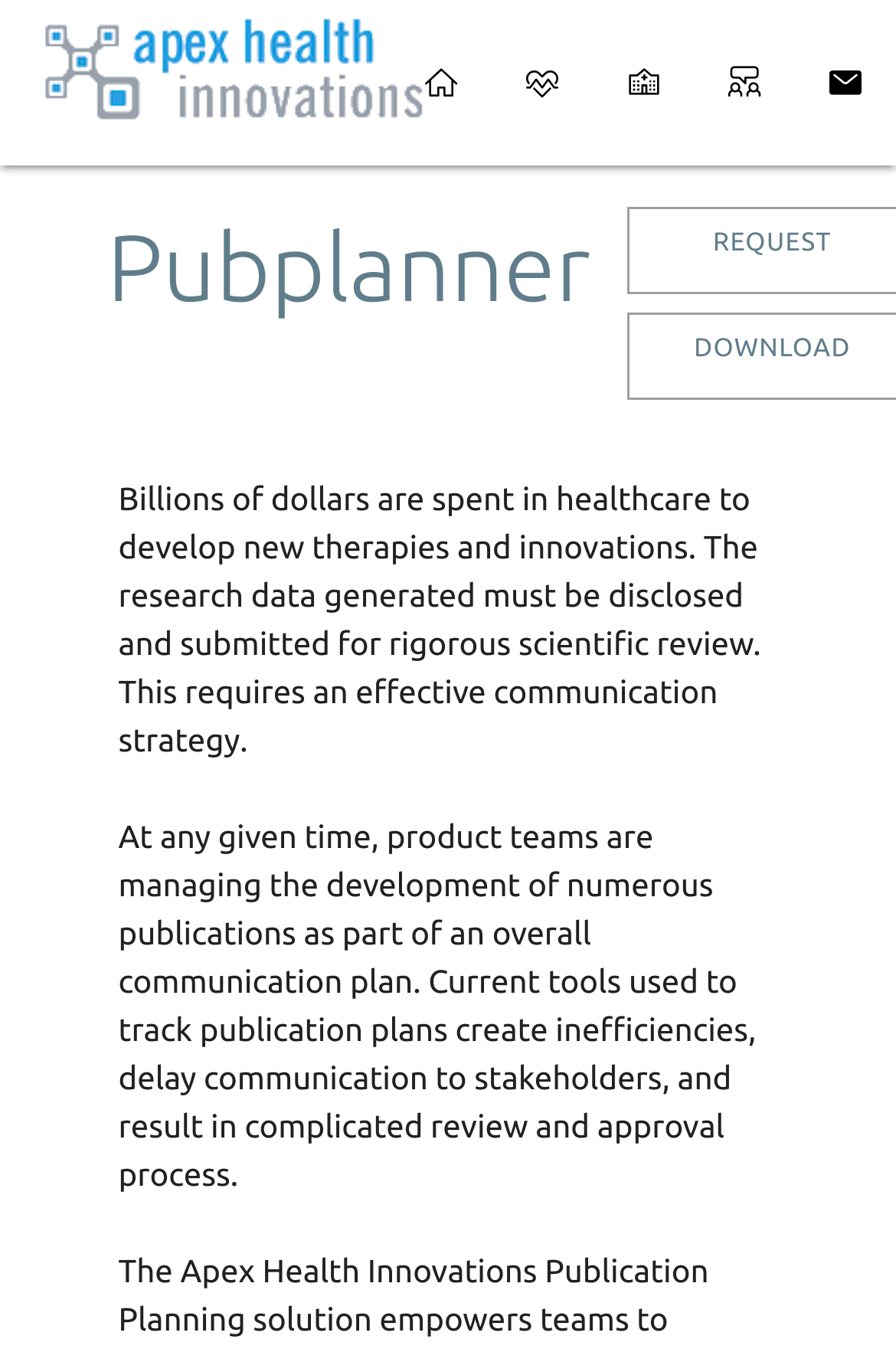Identify the bounding box coordinates for the UI element described as follows: About Us. Use the format (top-left x, top-left y, bottom-right x, bottom-right y) and ensure all values are floating point numbers between 0 and 1.

[0.774, 0.0, 0.887, 0.122]